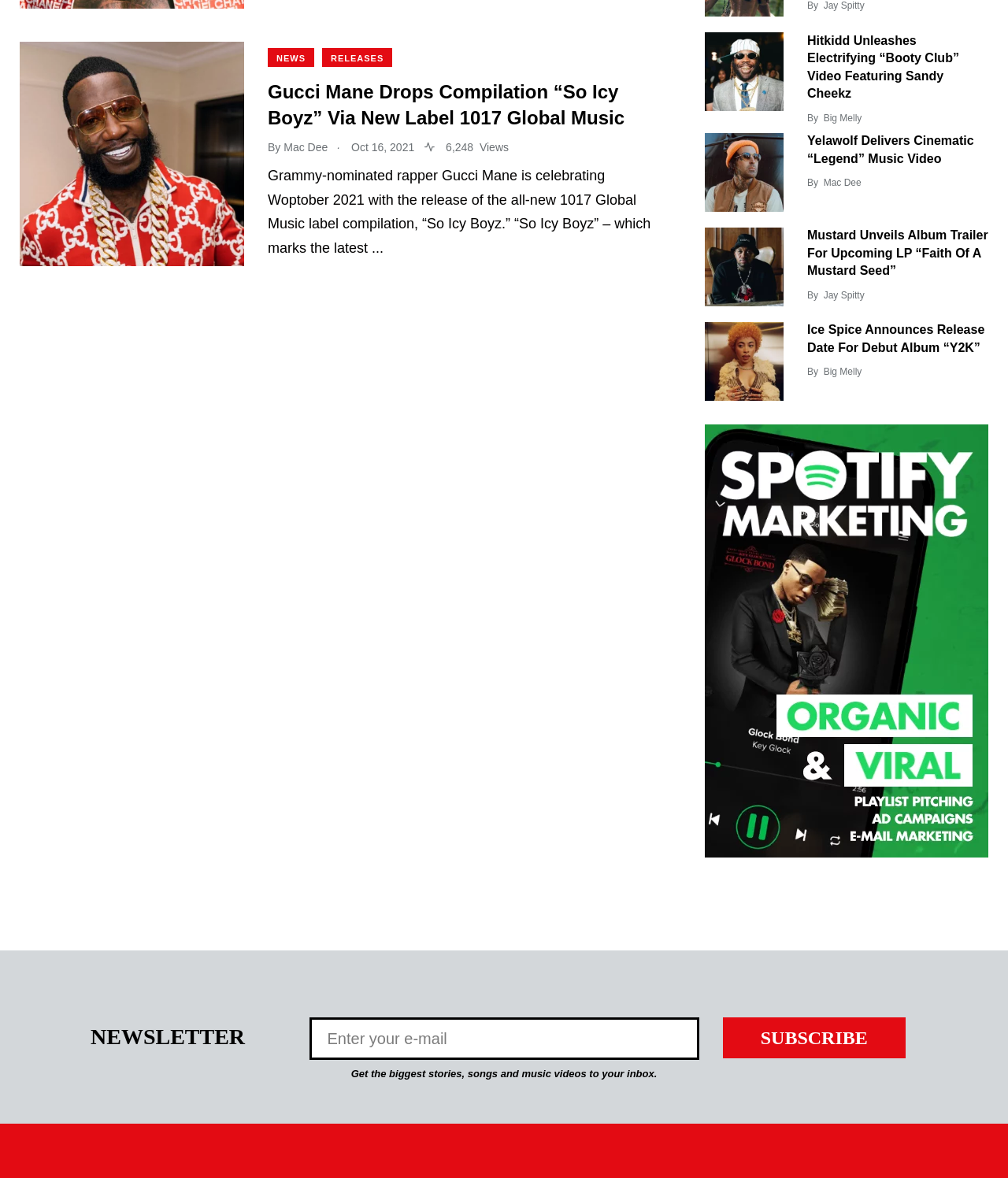Extract the bounding box coordinates for the described element: "Mac Dee". The coordinates should be represented as four float numbers between 0 and 1: [left, top, right, bottom].

[0.281, 0.12, 0.325, 0.13]